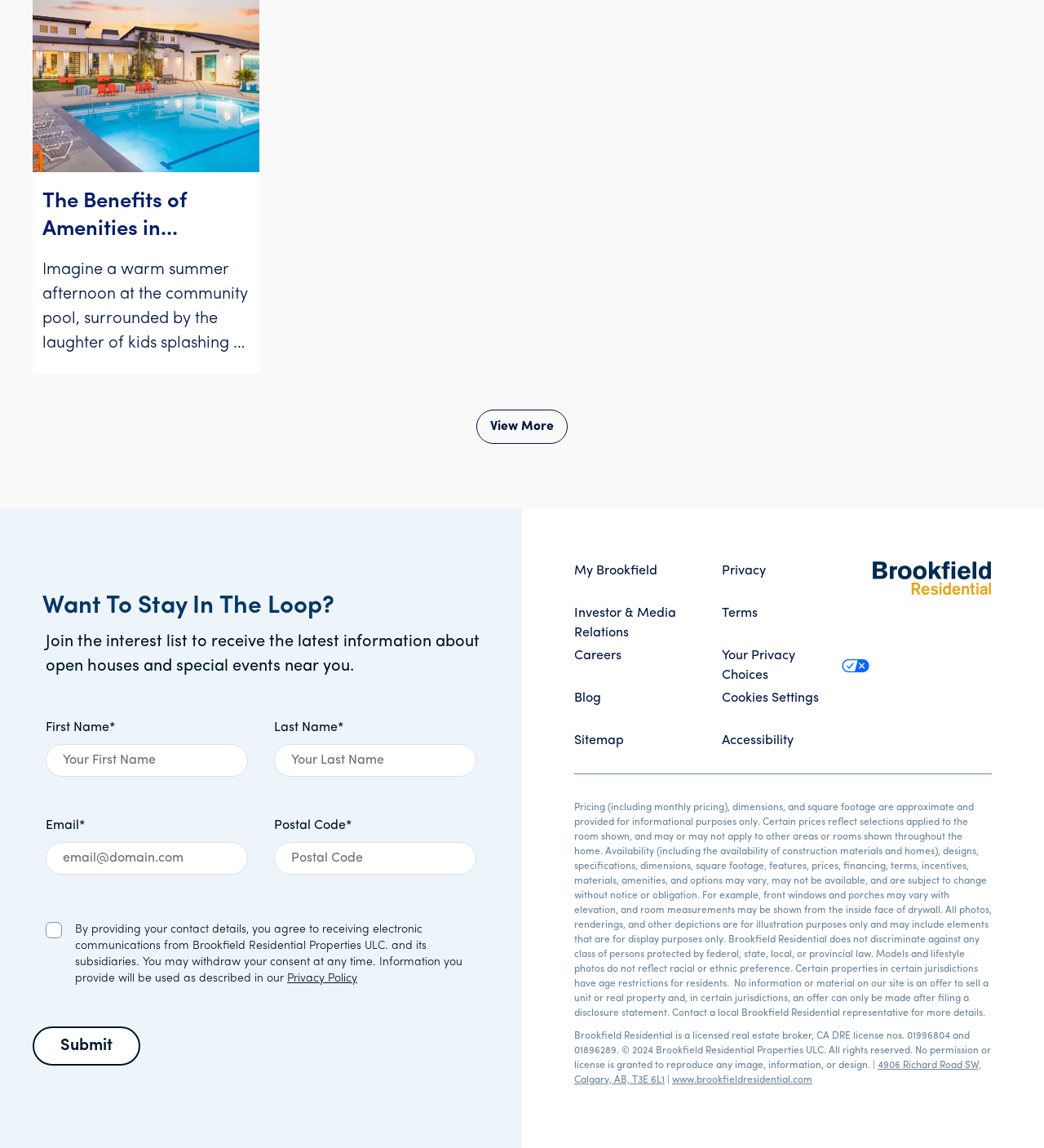Provide a brief response to the question below using a single word or phrase: 
What is the purpose of the checkbox at the bottom of the form?

To agree to receiving electronic communications